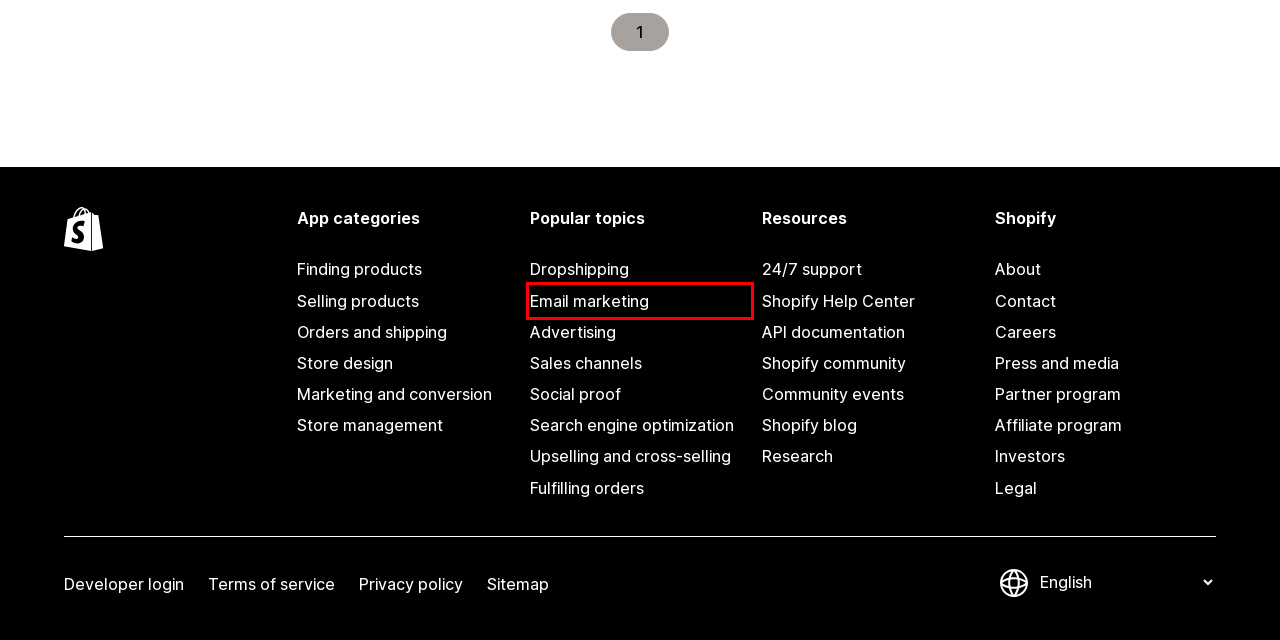Review the screenshot of a webpage that includes a red bounding box. Choose the webpage description that best matches the new webpage displayed after clicking the element within the bounding box. Here are the candidates:
A. Best Store design Apps For 2024 - Shopify App Store
B. Best Orders and shipping Apps For 2024 - Shopify App Store
C. Shopify Help Center
D. Best Email marketing Apps For 2024 - Shopify App Store
E. Shopify Terms of Service - Shopify USA
F. Shopify API, libraries, and tools
G. Best Advertising Apps For 2024 - Shopify App Store
H. Best Finding products Apps For 2024 - Shopify App Store

D